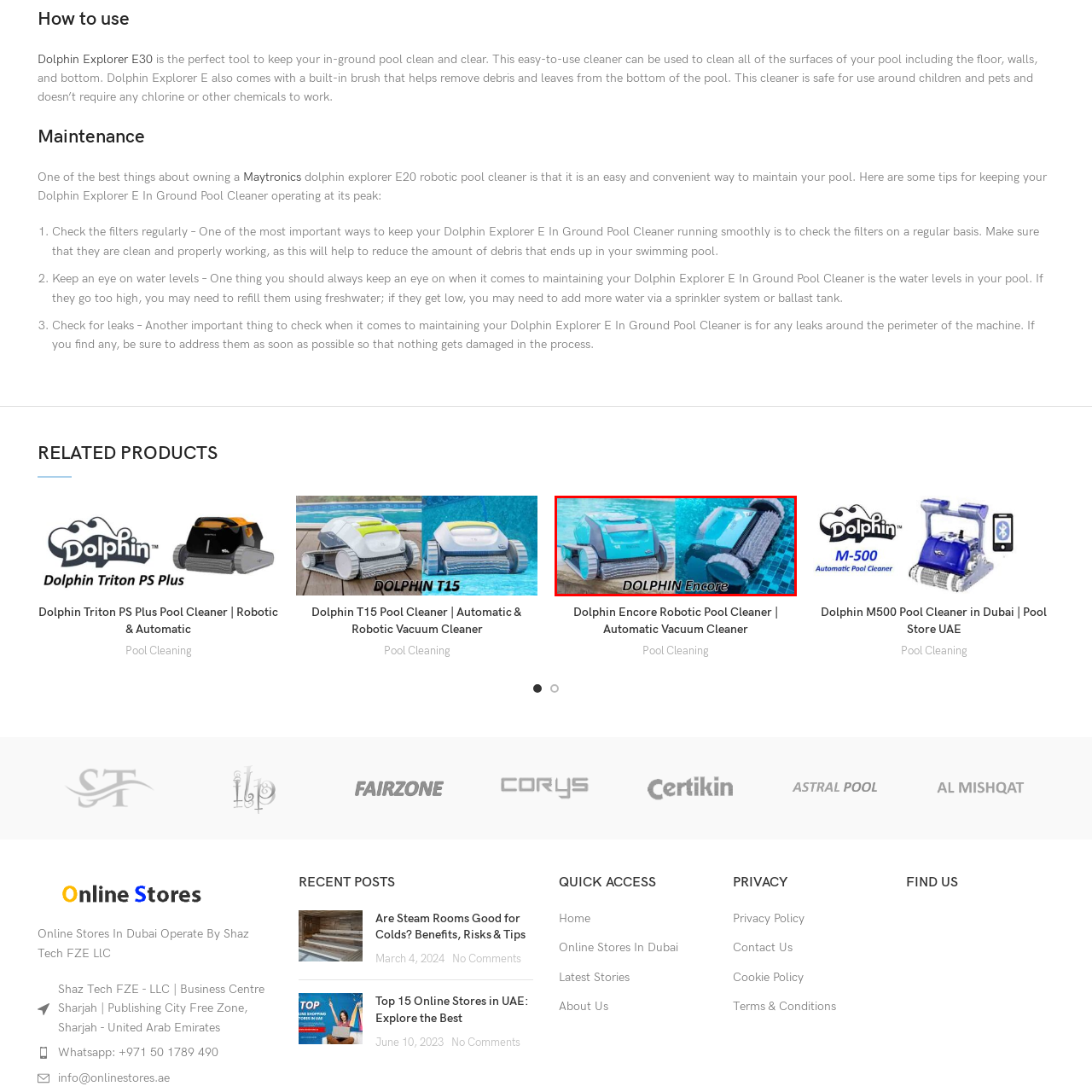Give a detailed account of the picture within the red bounded area.

The image showcases the Dolphin Encore, an innovative robotic pool cleaner designed to keep your swimming pool effortlessly clean. Featuring a sleek, aquatic blue design, the Dolphin Encore is positioned partly on a poolside surface and partly submerged in the water, illustrating its efficient cleaning capabilities both above and below the waterline. The cleaner is equipped with robust wheels and a textured scrubbing mechanism, ensuring a thorough removal of debris and algae from the pool's floor and walls. This model is part of a lineup of automatic pool cleaning solutions, highlighted as a convenient choice for pool maintenance without the need for manual effort. The image emphasizes the product’s modern look and advanced functionality, making it a suitable addition for pool owners seeking an effective cleaning solution.